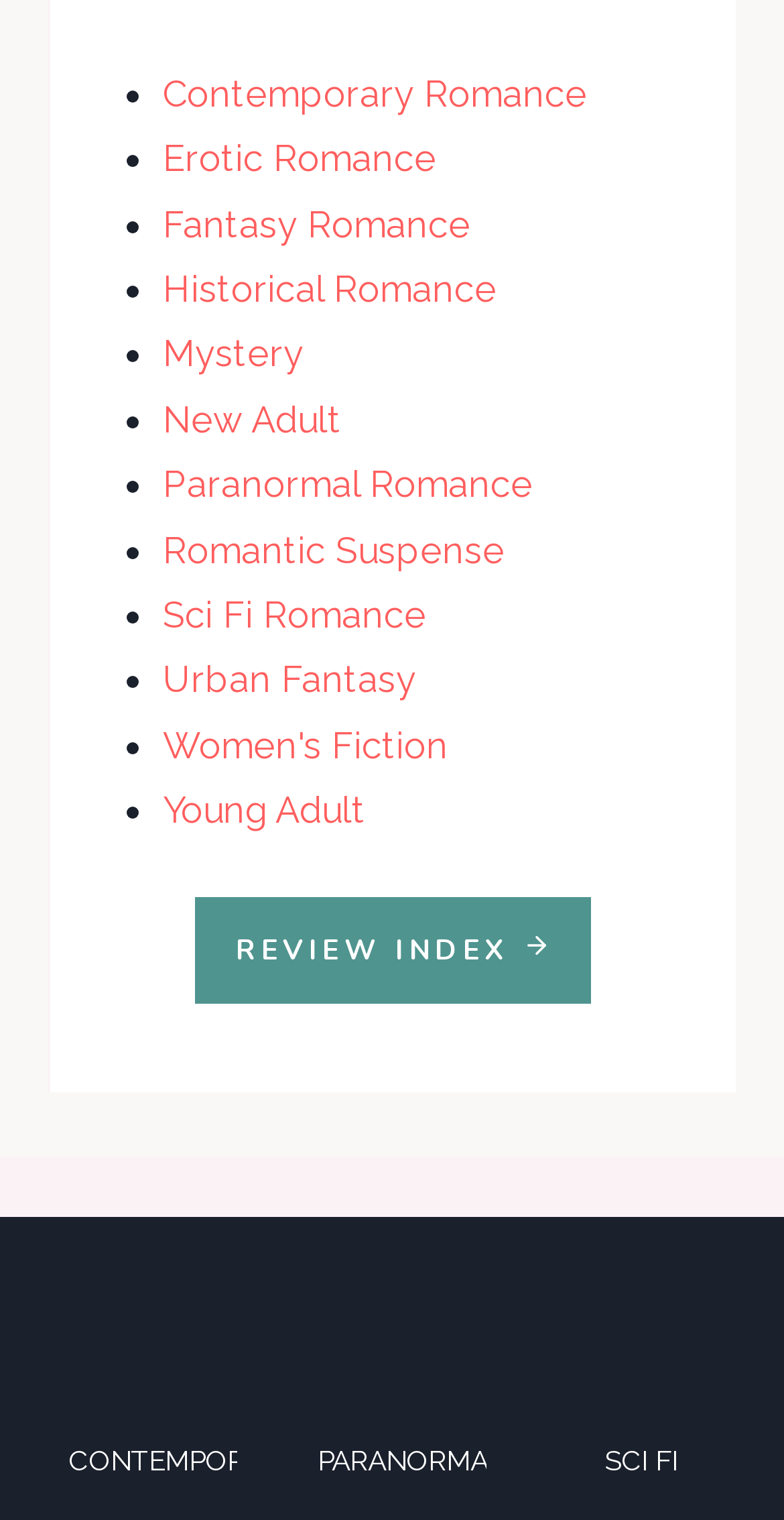Identify the bounding box coordinates of the clickable region required to complete the instruction: "View REVIEW INDEX". The coordinates should be given as four float numbers within the range of 0 and 1, i.e., [left, top, right, bottom].

[0.249, 0.591, 0.753, 0.661]